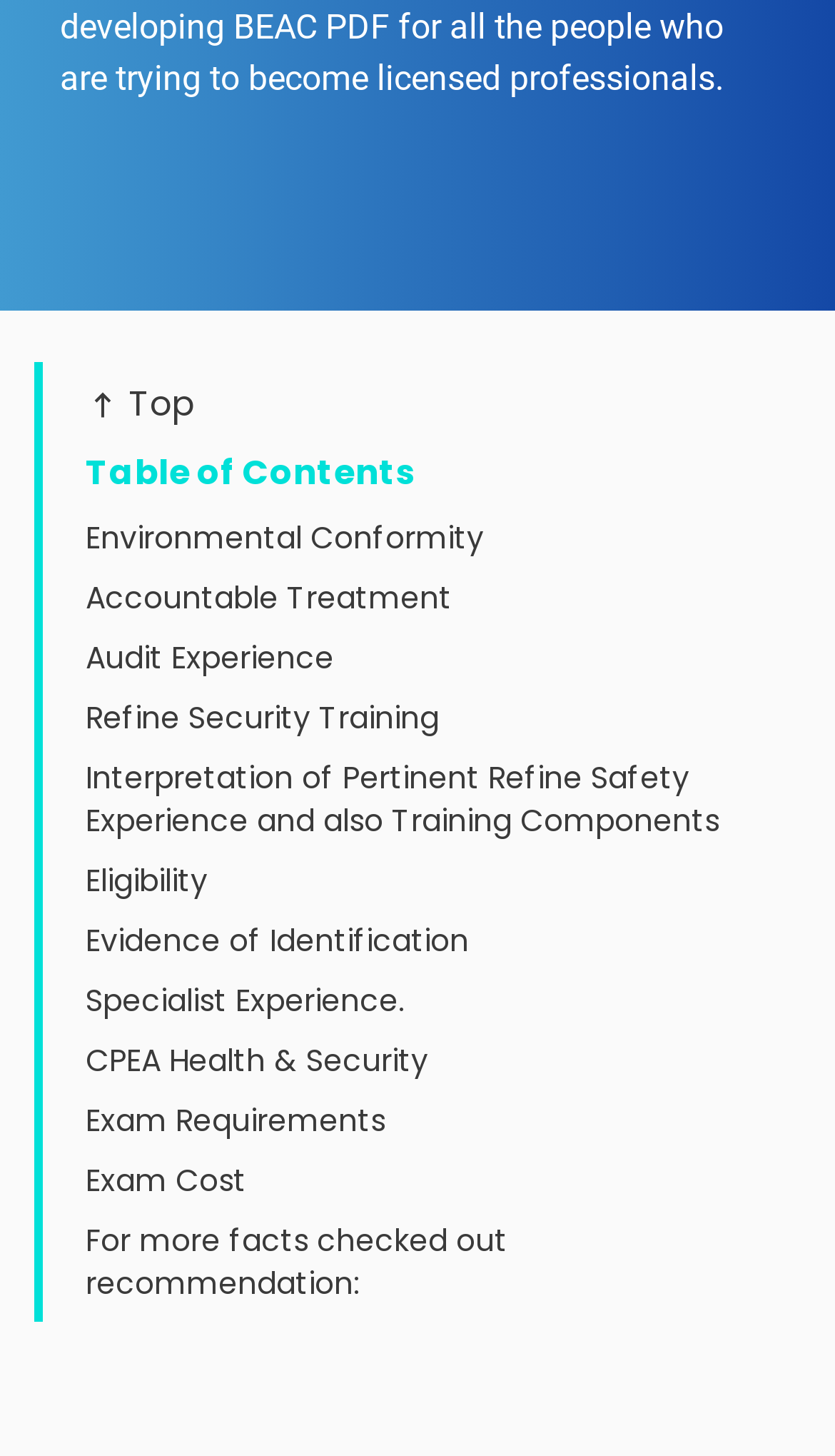Show me the bounding box coordinates of the clickable region to achieve the task as per the instruction: "View the Environmental Conformity section".

[0.103, 0.355, 0.579, 0.384]